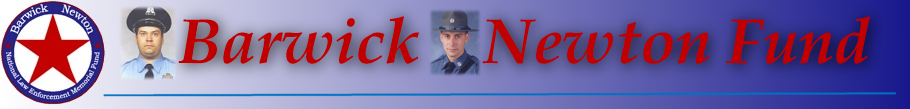Please provide a one-word or short phrase answer to the question:
What is the purpose of the fund?

To support law enforcement personnel and their families